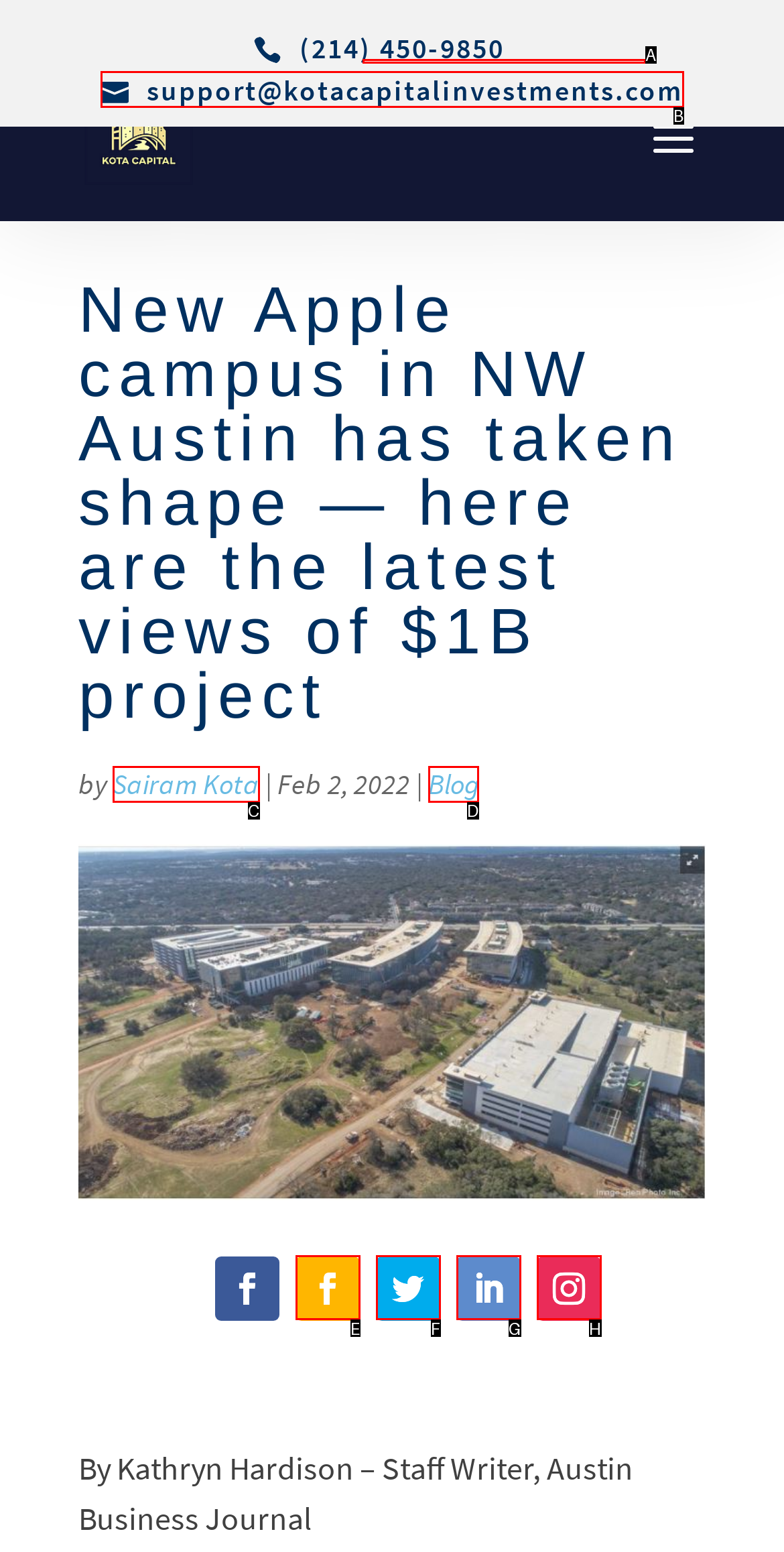Choose the HTML element that matches the description: name="s" placeholder="Search …" title="Search for:"
Reply with the letter of the correct option from the given choices.

A